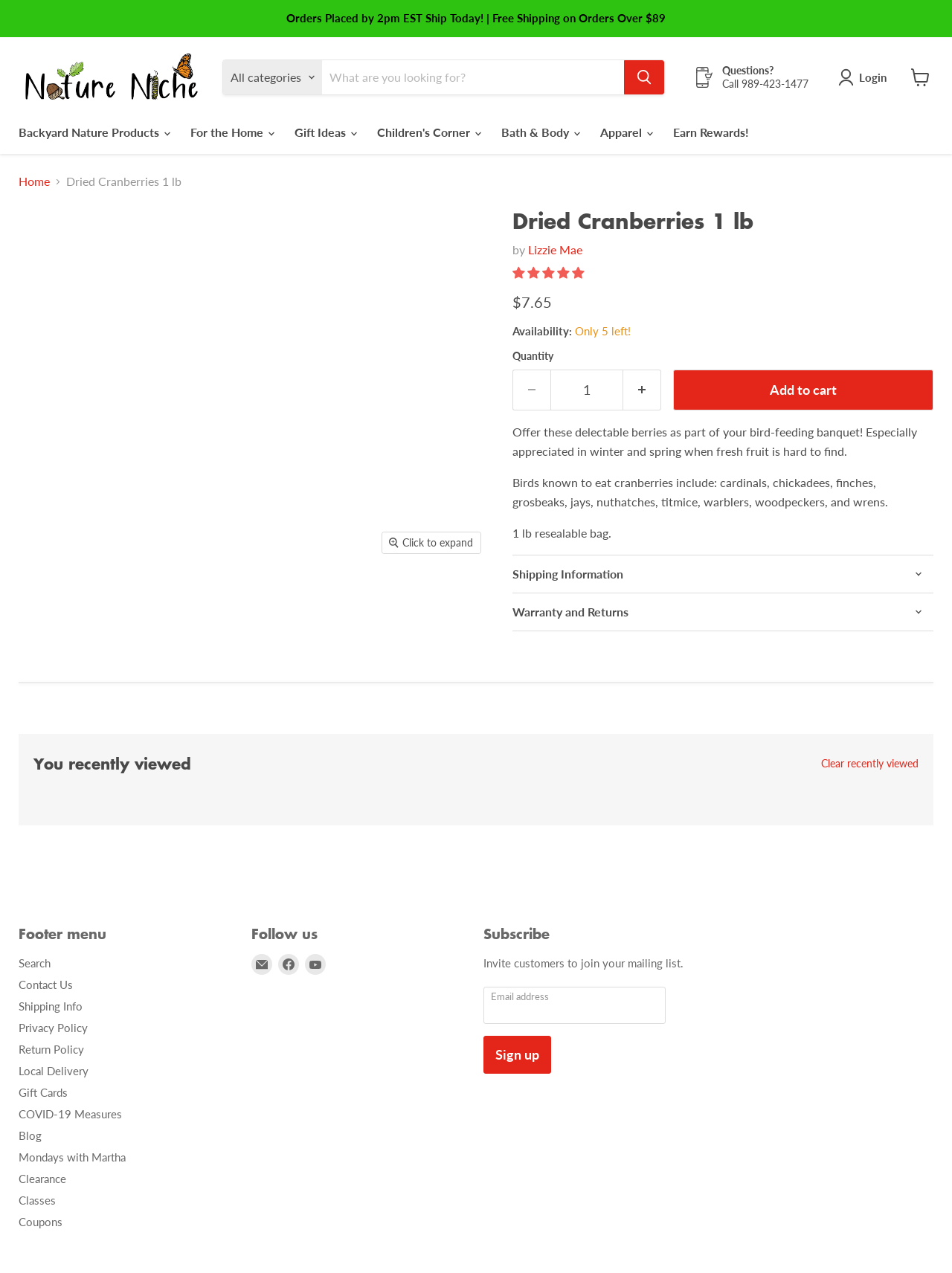Could you find the bounding box coordinates of the clickable area to complete this instruction: "Clear recently viewed"?

[0.862, 0.595, 0.965, 0.605]